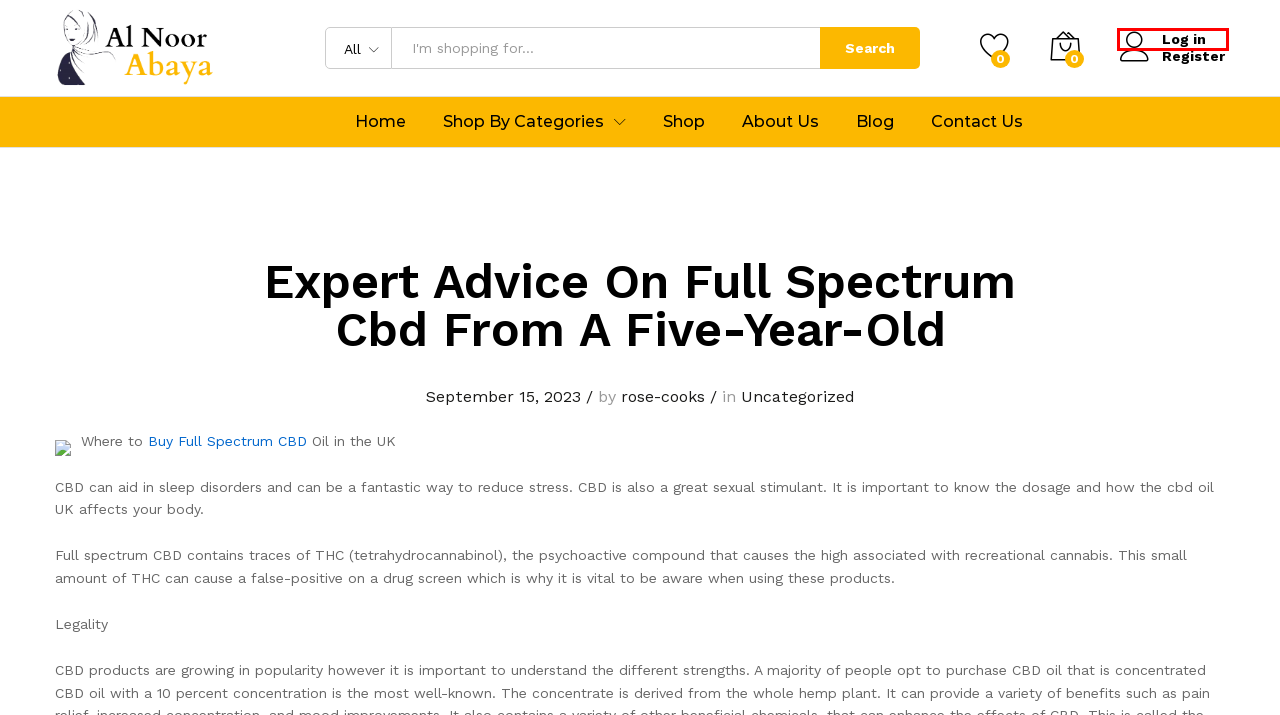Examine the screenshot of a webpage featuring a red bounding box and identify the best matching webpage description for the new page that results from clicking the element within the box. Here are the options:
A. rose-cooks - alnoorabaya.com
B. About Us - alnoorabaya.com
C. Blog - alnoorabaya.com
D. Shop - alnoorabaya.com
E. September 15, 2023 - alnoorabaya.com
F. Contact Us - alnoorabaya.com
G. Wishlist - alnoorabaya.com
H. My account - alnoorabaya.com

H